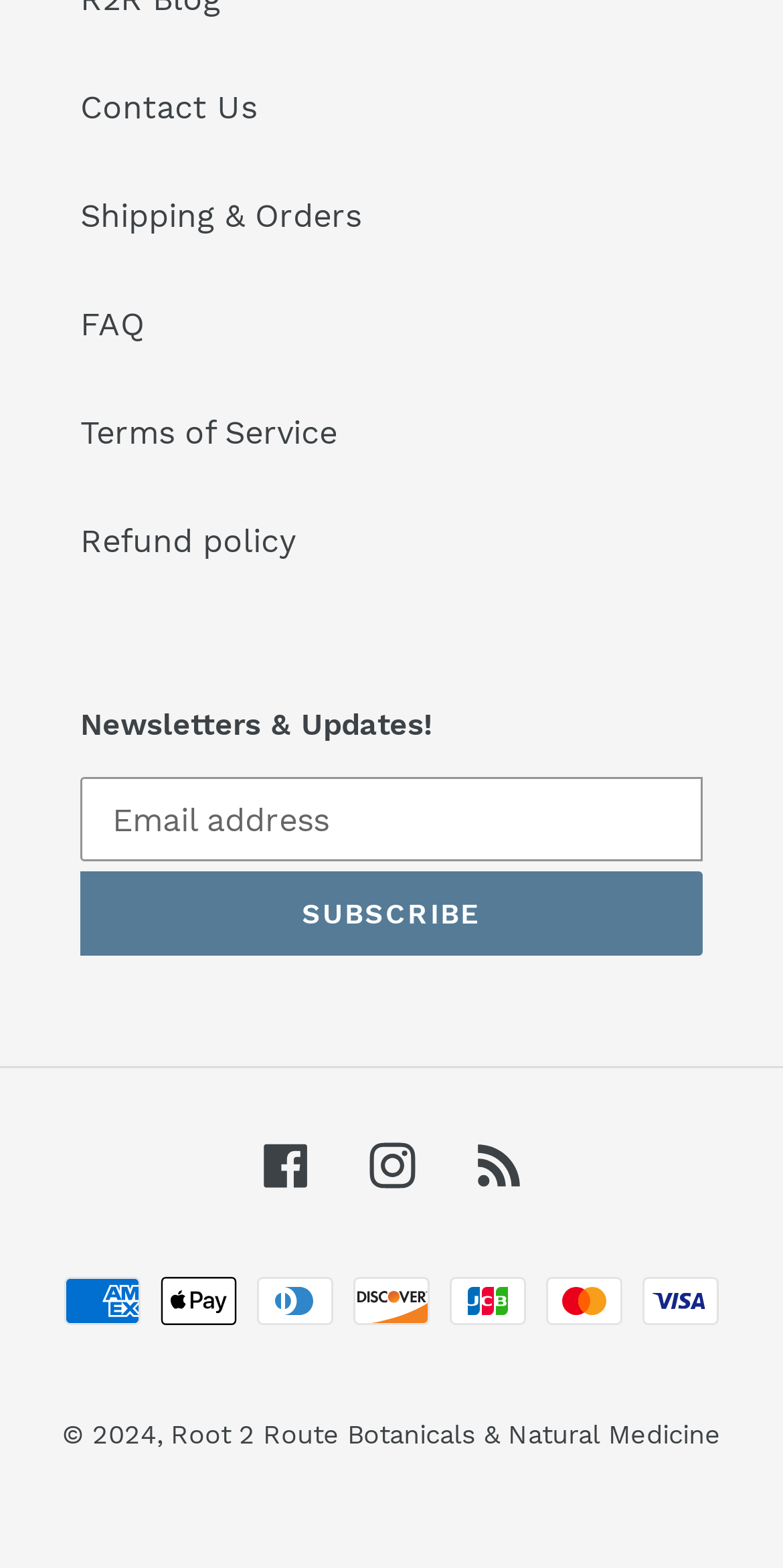Using the element description provided, determine the bounding box coordinates in the format (top-left x, top-left y, bottom-right x, bottom-right y). Ensure that all values are floating point numbers between 0 and 1. Element description: RSS

[0.606, 0.726, 0.665, 0.758]